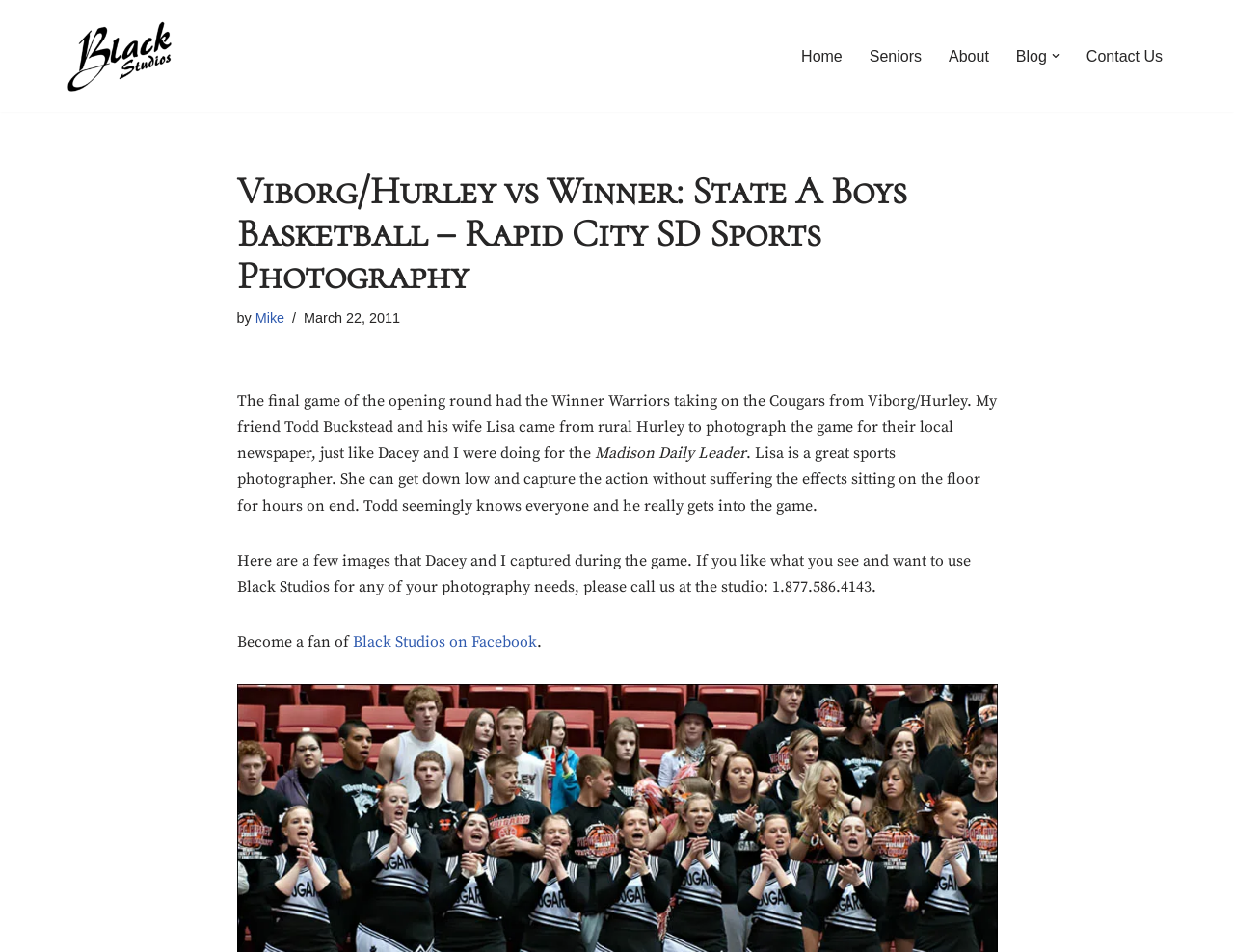Bounding box coordinates are specified in the format (top-left x, top-left y, bottom-right x, bottom-right y). All values are floating point numbers bounded between 0 and 1. Please provide the bounding box coordinate of the region this sentence describes: Black Studios on Facebook

[0.286, 0.664, 0.435, 0.684]